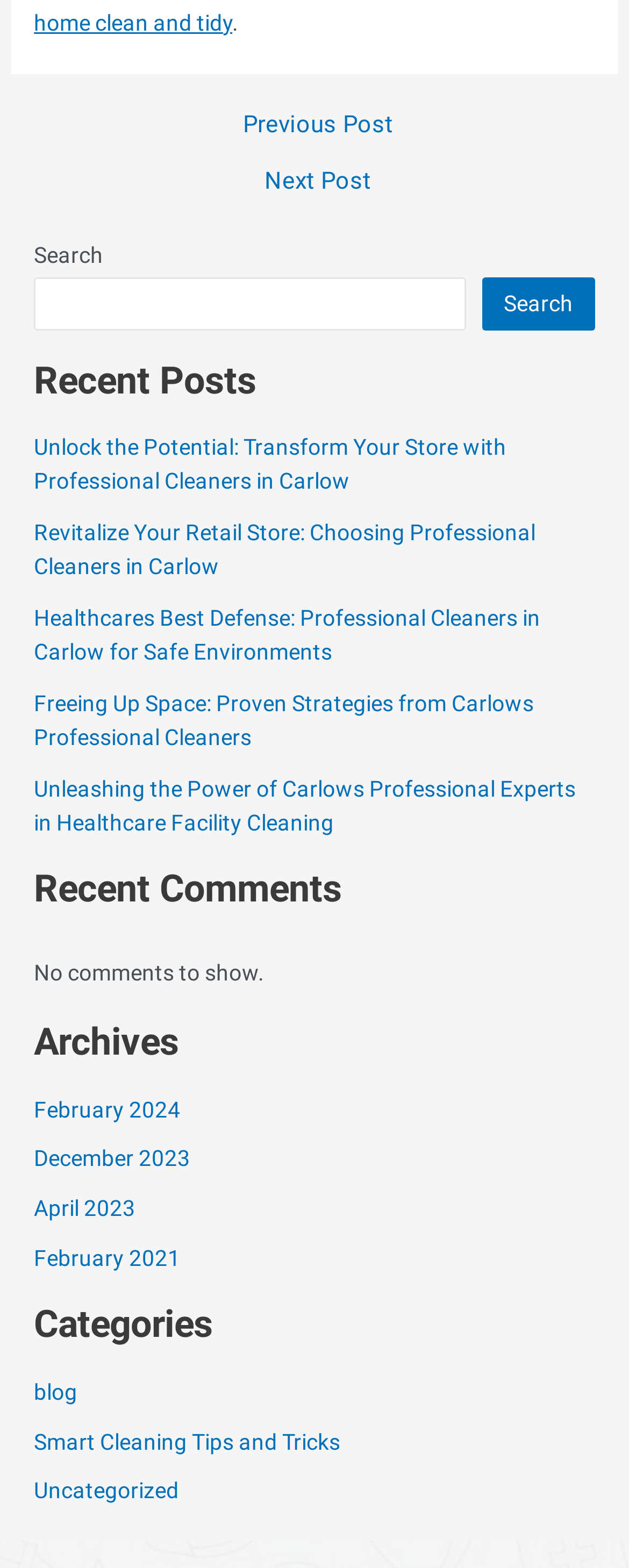Based on the element description "← Previous Post", predict the bounding box coordinates of the UI element.

[0.024, 0.072, 0.986, 0.087]